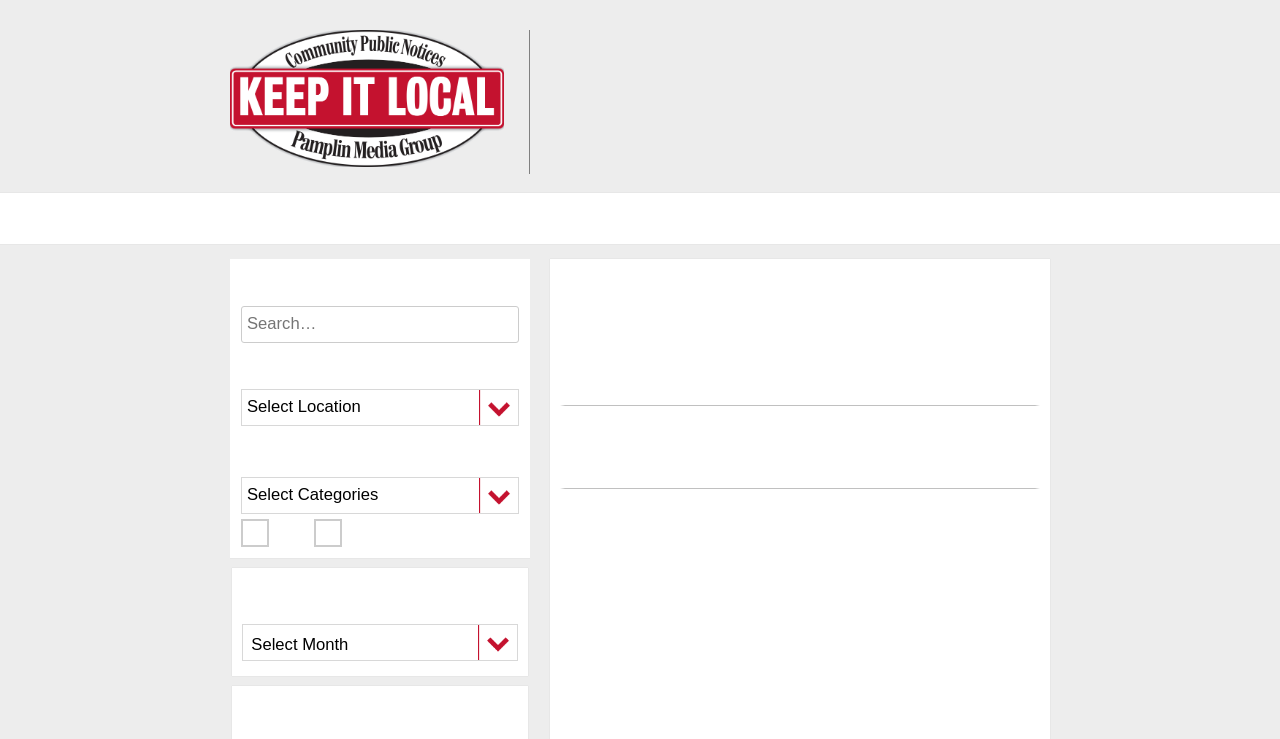What type of information can be found in the 'ARCHIVES' section?
Examine the screenshot and reply with a single word or phrase.

Past notices